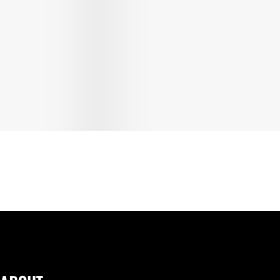Describe every significant element in the image thoroughly.

This image is featured in an article discussing the potential implications of participating in campus protests on financial aid. The article, titled "How Participating in Campus Protests Could Affect Your Financial Aid," explores the experiences of college students organizing nationwide protests related to significant social issues. In the context of the text surrounding the image, readers are introduced to the complexities of student activism and its potential consequences on their education and financial support, encouraging a deeper reflection on the balance between advocacy and academic obligations.